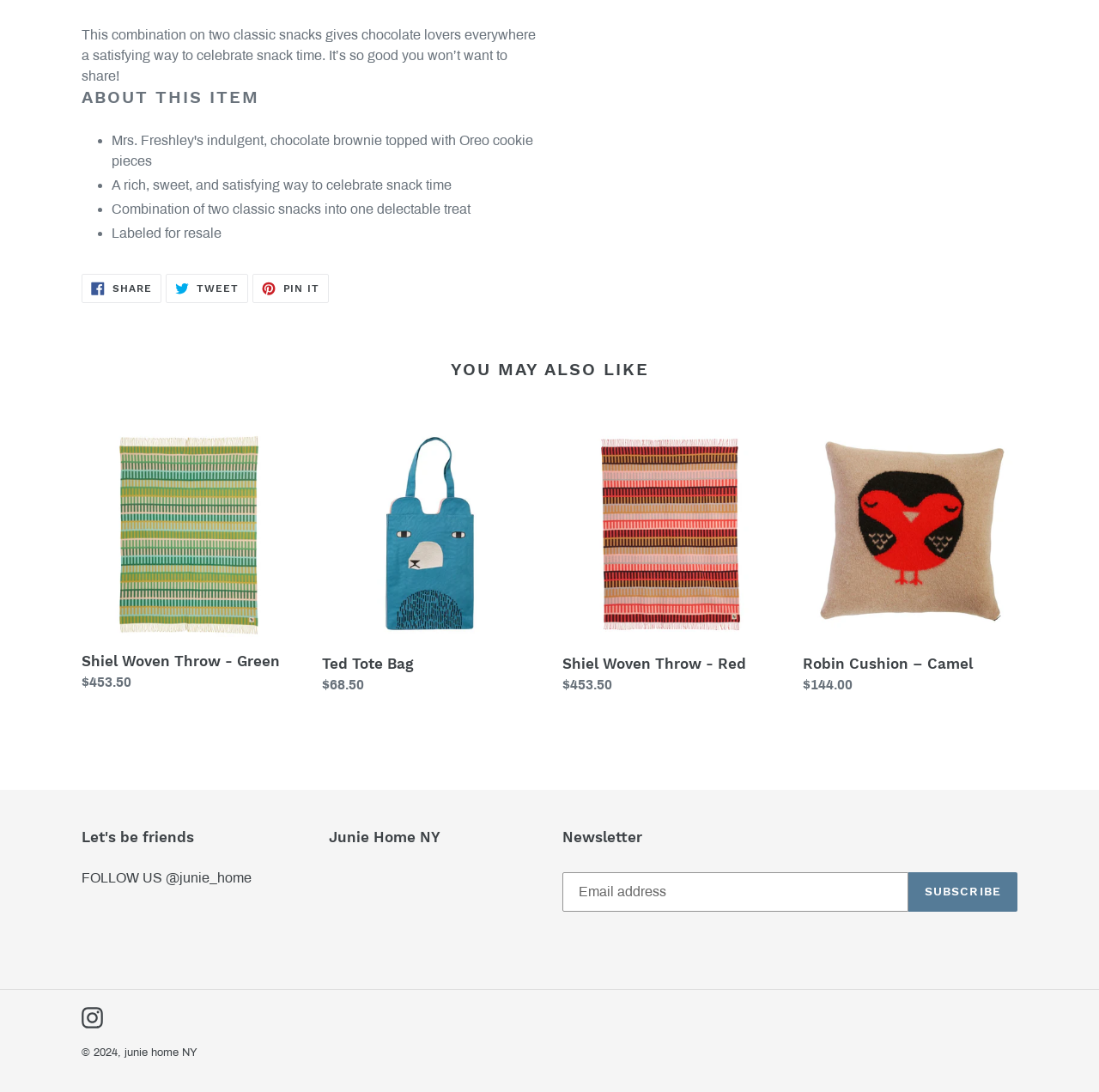Please specify the bounding box coordinates in the format (top-left x, top-left y, bottom-right x, bottom-right y), with all values as floating point numbers between 0 and 1. Identify the bounding box of the UI element described by: Share Share on Facebook

[0.074, 0.251, 0.147, 0.278]